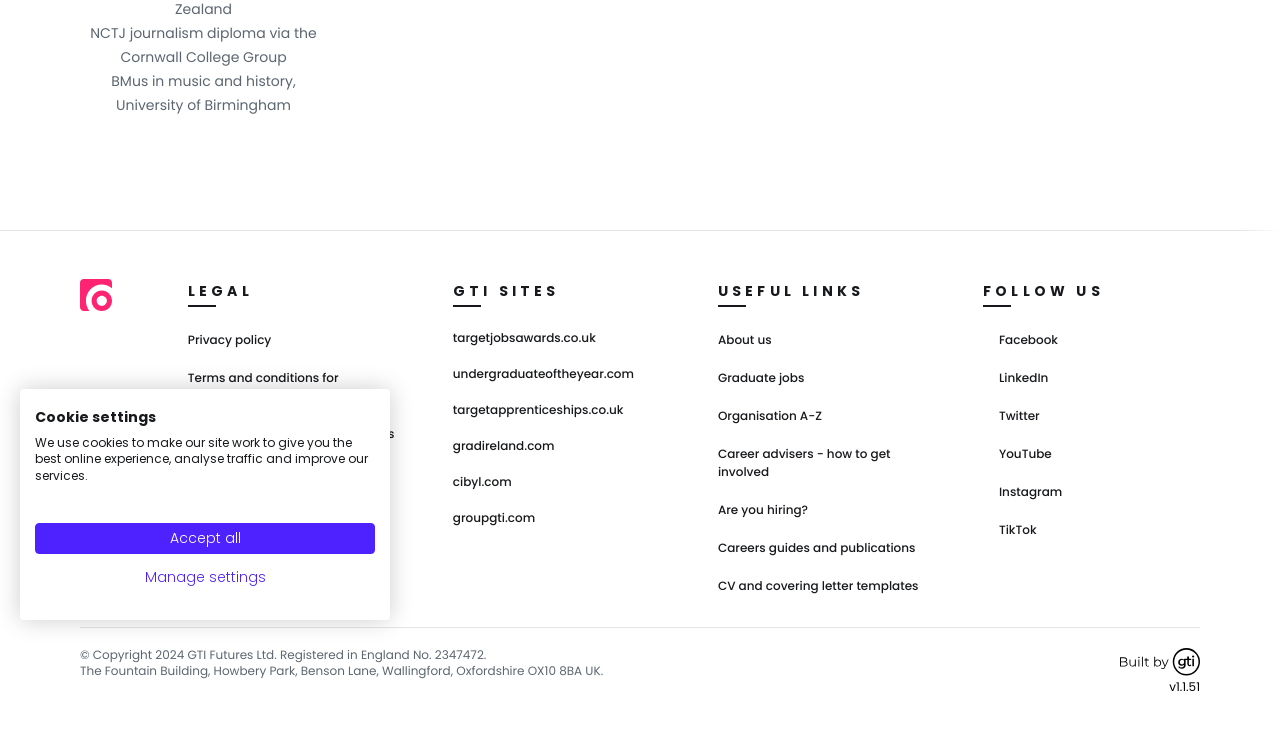Identify the coordinates of the bounding box for the element described below: "About our cookies". Return the coordinates as four float numbers between 0 and 1: [left, top, right, bottom].

[0.147, 0.63, 0.232, 0.654]